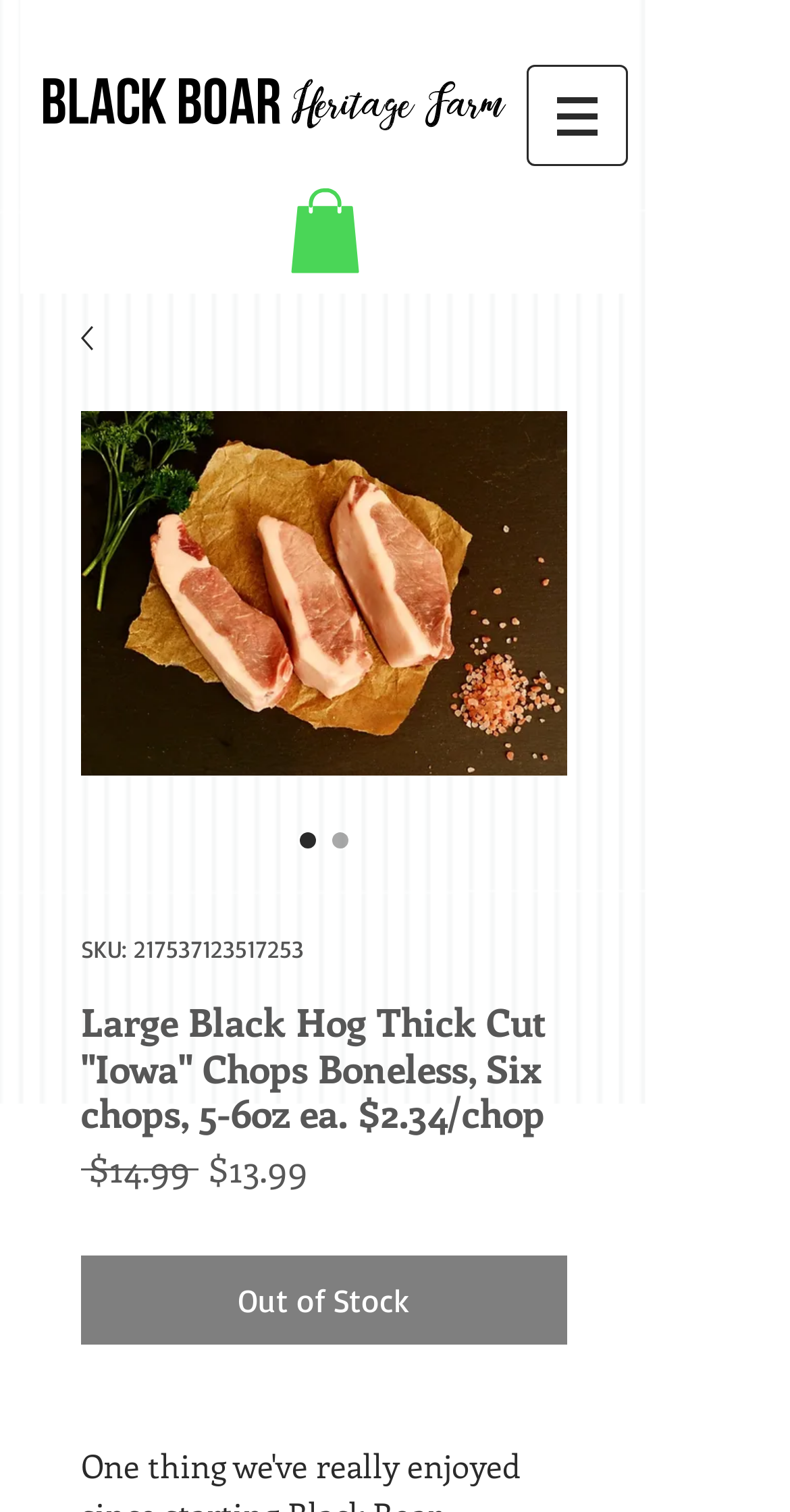How many chops are in the 'Large Black Hog Thick Cut Iowa Chops Boneless'?
Please provide a comprehensive answer based on the contents of the image.

The number of chops in the 'Large Black Hog Thick Cut Iowa Chops Boneless' can be found in the product description, where it is stated that the product includes 'Six chops, 5-6oz ea'.